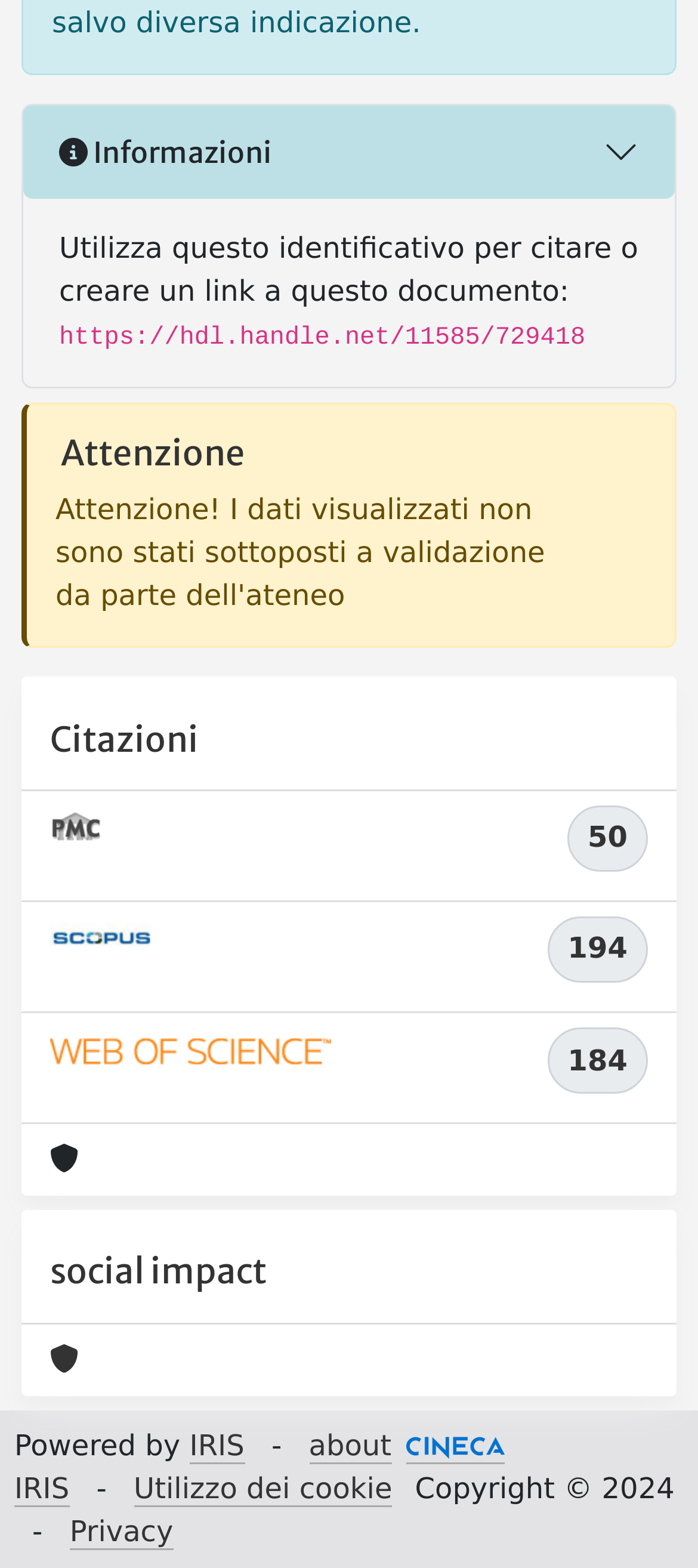Give the bounding box coordinates for this UI element: "parent_node: Copyright © 2024". The coordinates should be four float numbers between 0 and 1, arranged as [left, top, right, bottom].

[0.581, 0.91, 0.722, 0.933]